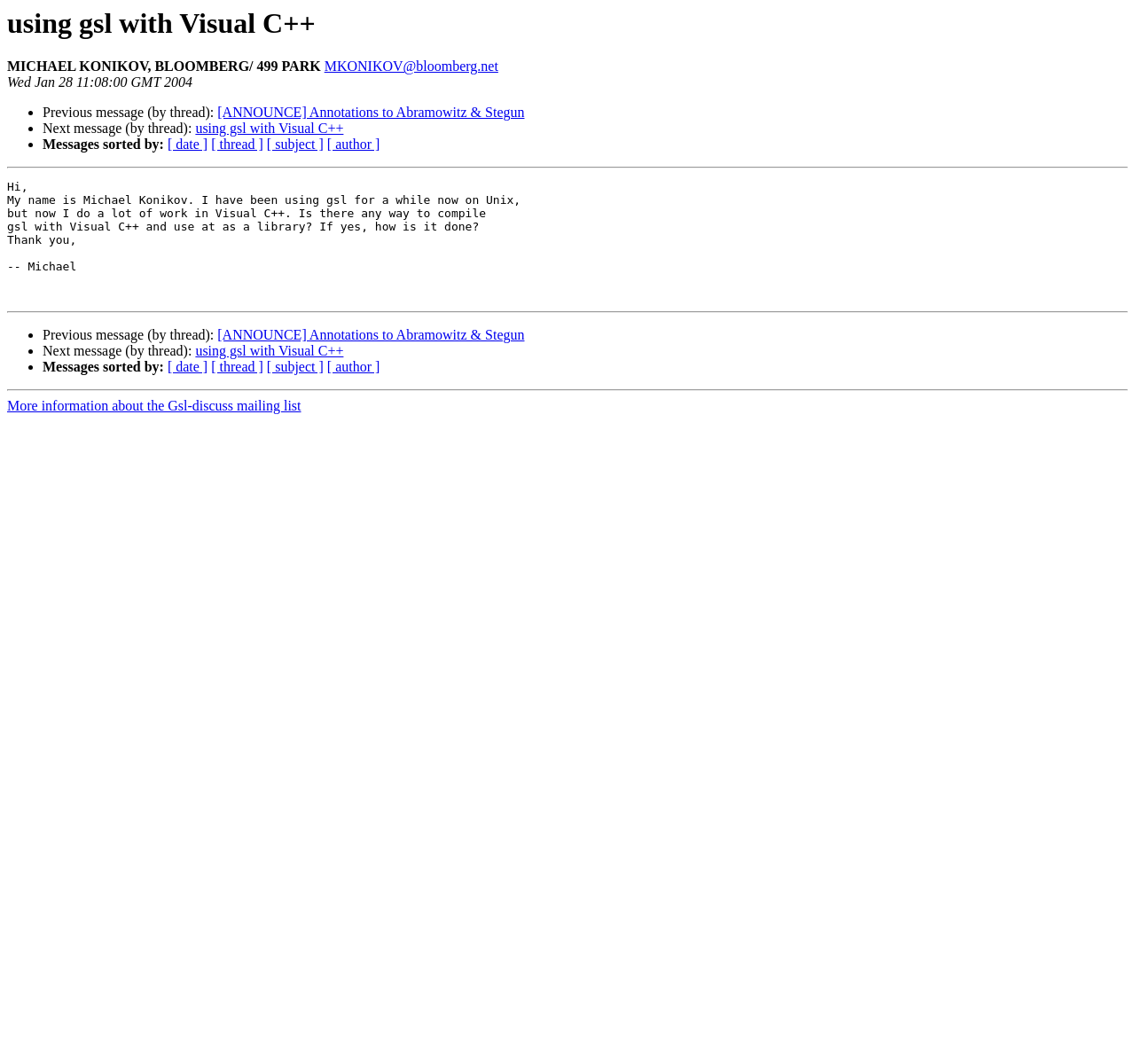What is the date of the message?
Please provide a detailed and comprehensive answer to the question.

The date of the message is Wed Jan 28 11:08:00 GMT 2004, which is mentioned in the StaticText element 'Wed Jan 28 11:08:00 GMT 2004' below the author's name.